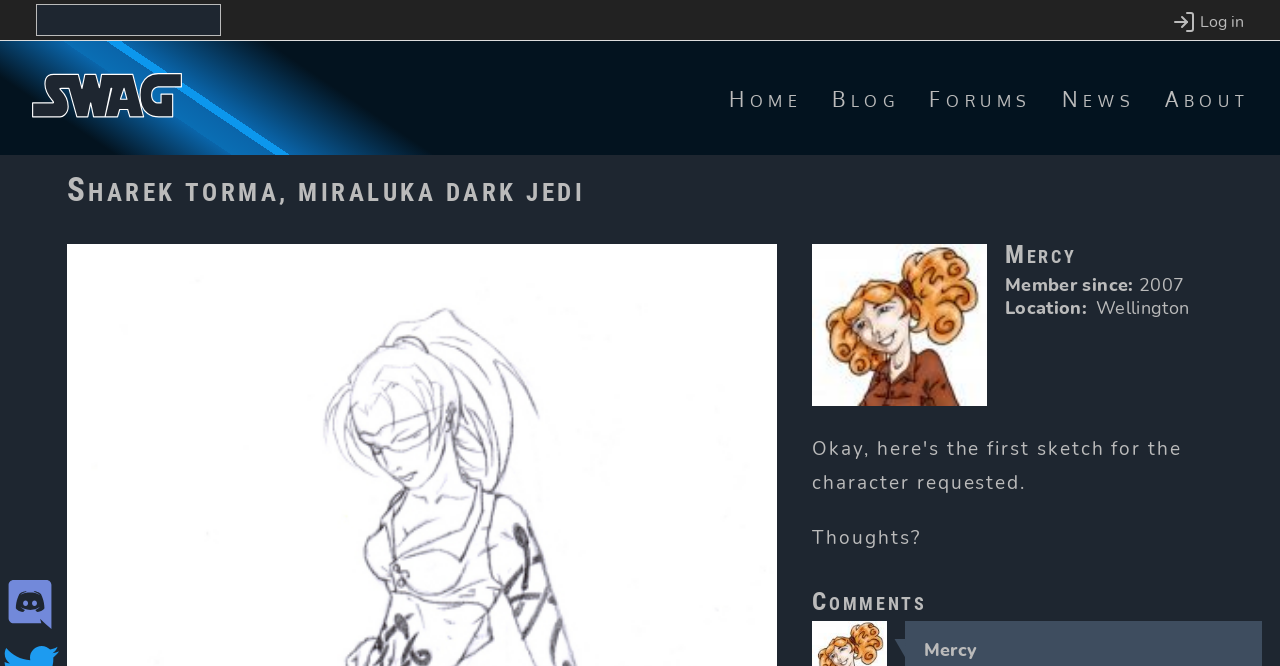How many comments are there on the character sketch?
Carefully analyze the image and provide a thorough answer to the question.

I found the comment section, where it says 'Comments' and there is only one comment from 'Mercy', so there is only 1 comment.